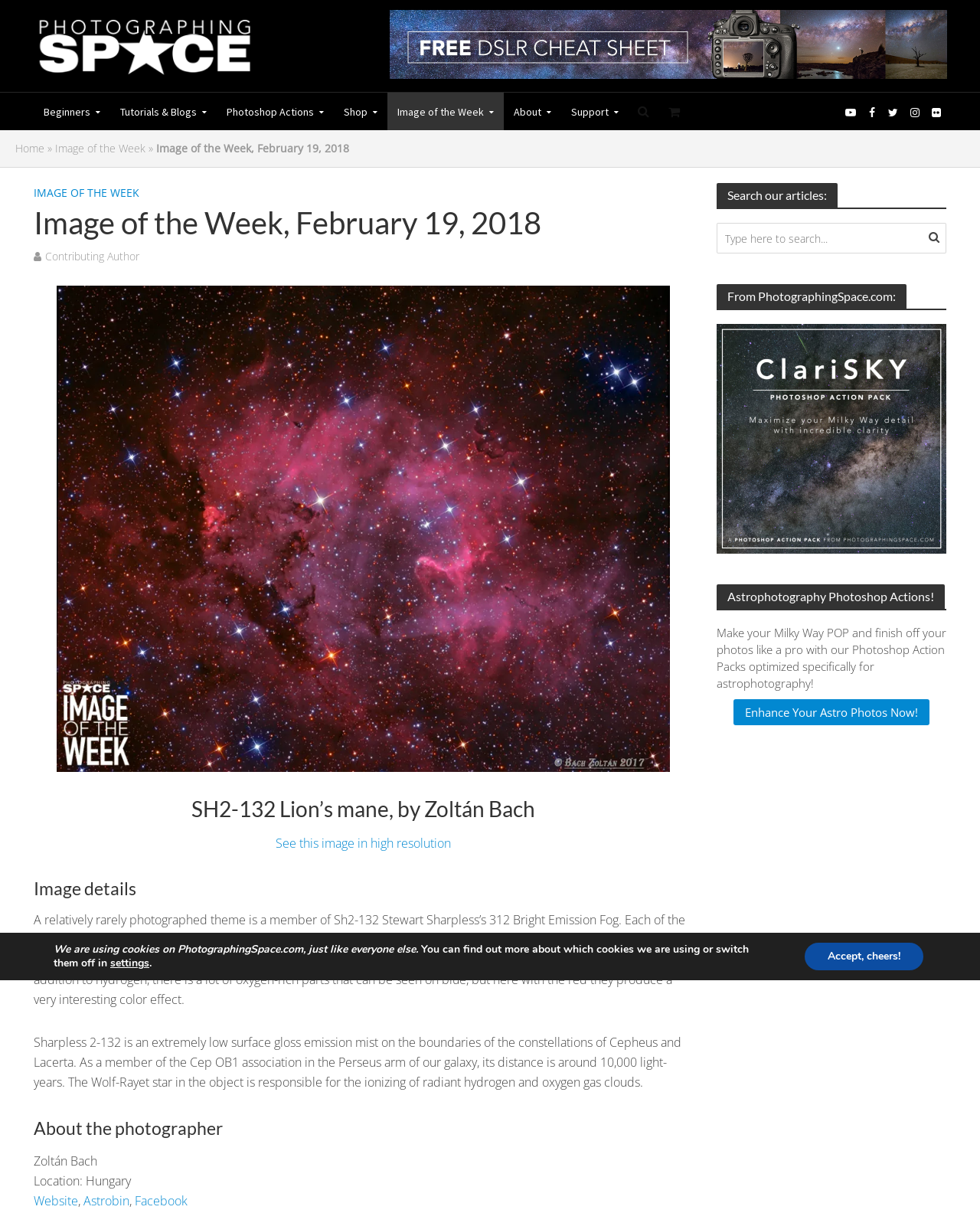Bounding box coordinates are specified in the format (top-left x, top-left y, bottom-right x, bottom-right y). All values are floating point numbers bounded between 0 and 1. Please provide the bounding box coordinate of the region this sentence describes: Tutorials & Blogs

[0.112, 0.076, 0.221, 0.107]